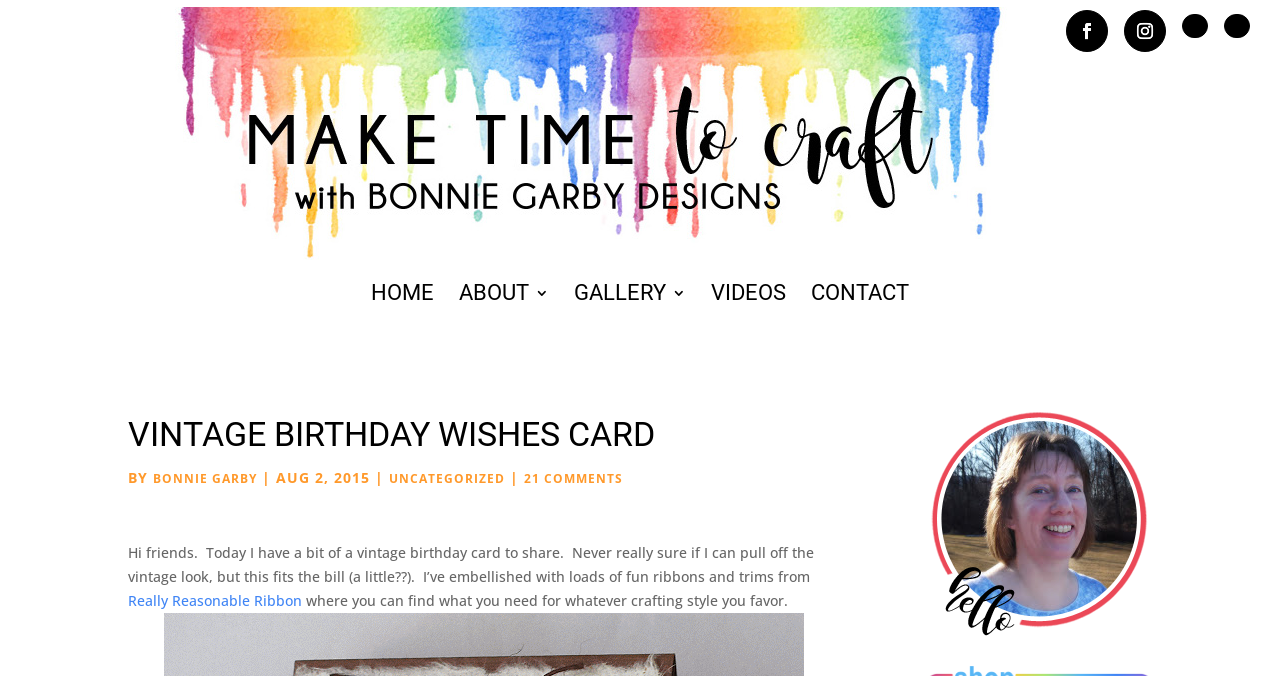Determine the bounding box coordinates in the format (top-left x, top-left y, bottom-right x, bottom-right y). Ensure all values are floating point numbers between 0 and 1. Identify the bounding box of the UI element described by: Really Reasonable Ribbon

[0.1, 0.874, 0.236, 0.902]